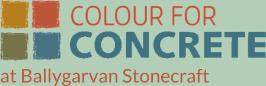Offer a detailed explanation of the image and its components.

The image showcases the logo for "Colour for Concrete at Ballygarvan Stonecraft," which features a vibrant and artistic design. The logo includes four colored squares, each presenting a different hue, suggesting a variety of concrete color options. The brand name is prominently displayed, with "COLOUR FOR" in a warm reddish-orange hue and "CONCRETE" in a bold blue font. This branding reflects the company's focus on enhancing concrete products with color, appealing to those interested in decorative concrete solutions. The context points towards a specialization in concrete as part of construction, design, or landscaping aesthetics.